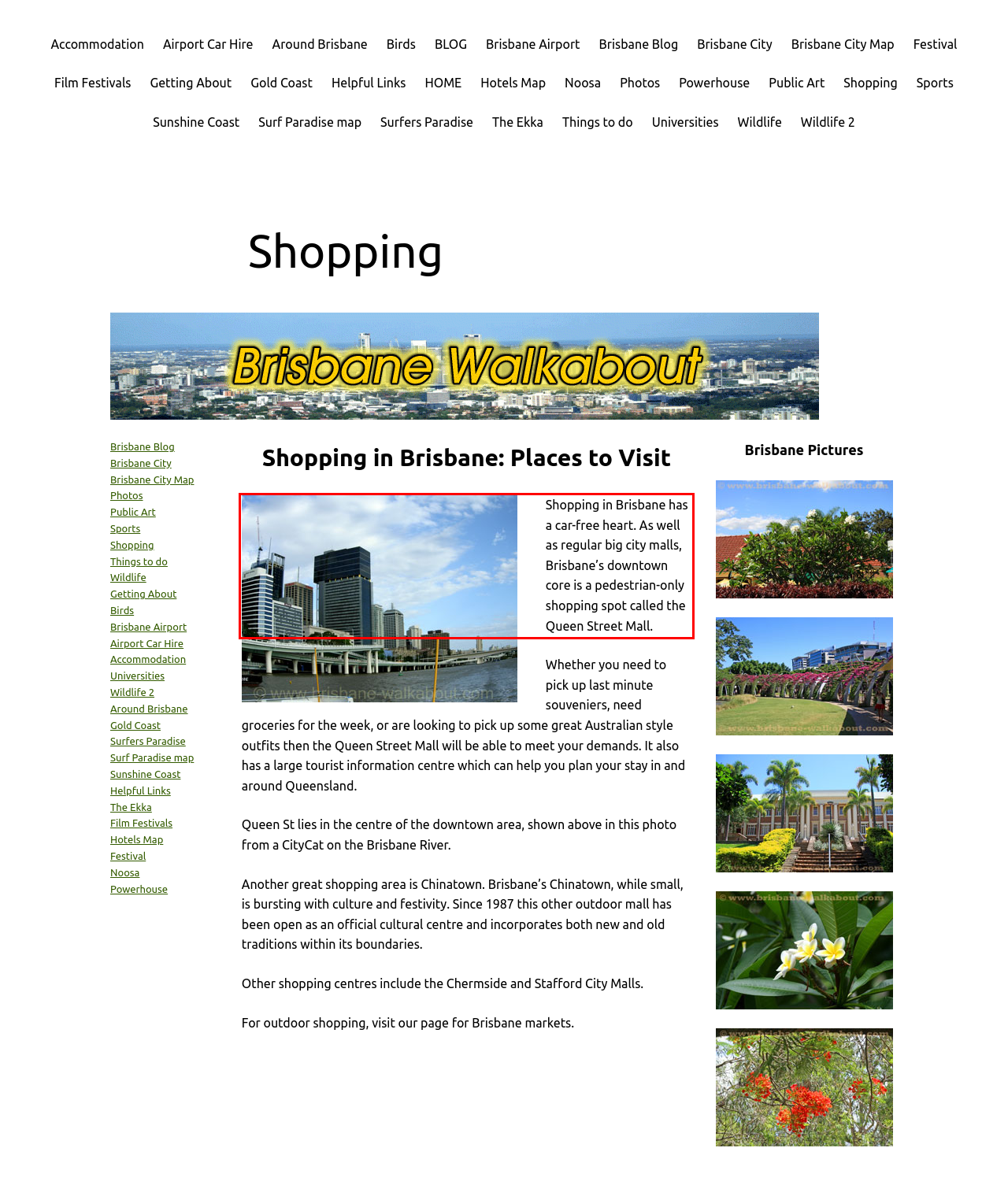Please perform OCR on the text content within the red bounding box that is highlighted in the provided webpage screenshot.

Shopping in Brisbane has a car-free heart. As well as regular big city malls, Brisbane’s downtown core is a pedestrian-only shopping spot called the Queen Street Mall.